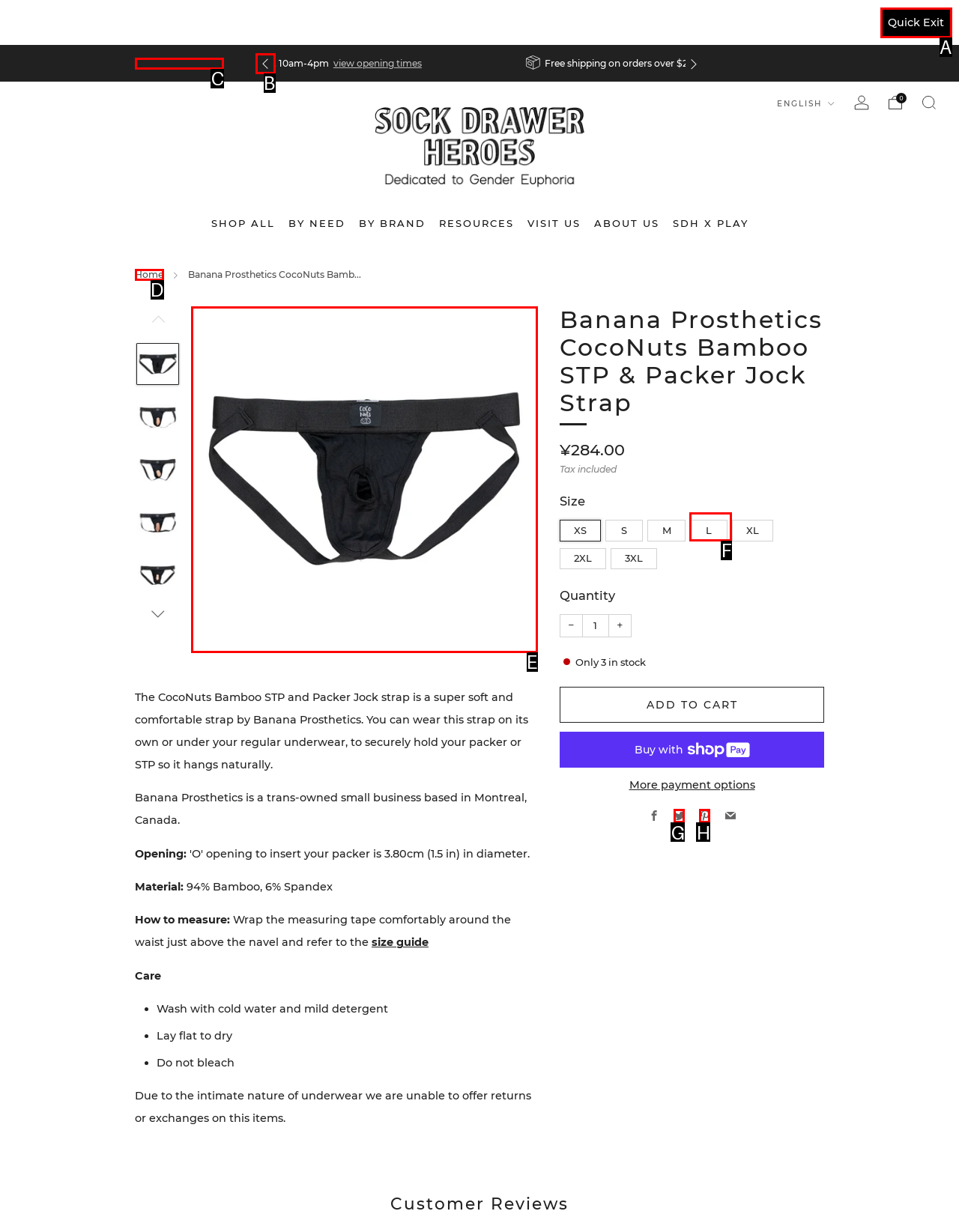Select the HTML element that needs to be clicked to carry out the task: Click the 'Strukturbaum' link
Provide the letter of the correct option.

None